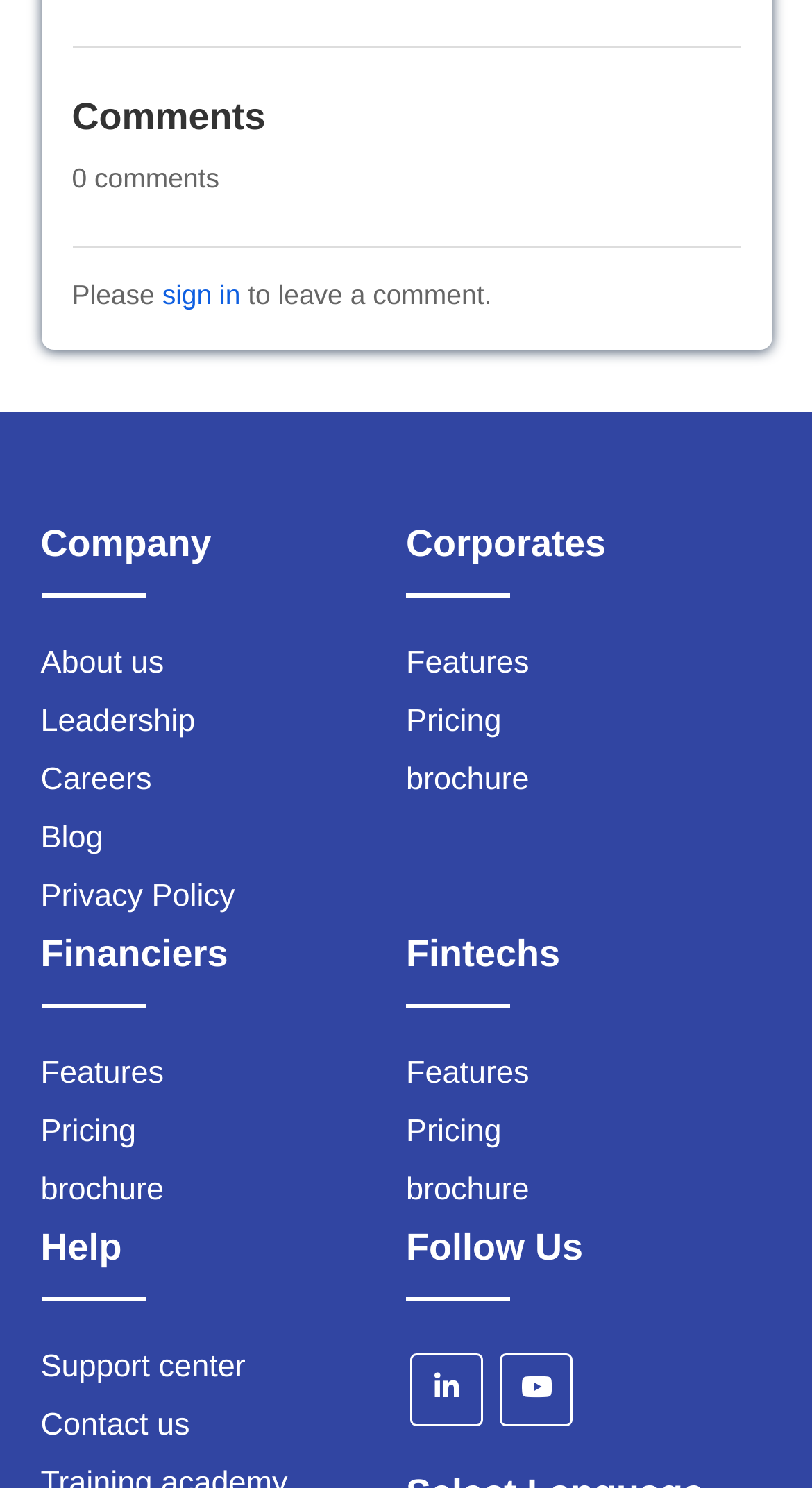What is required to leave a comment?
Refer to the image and offer an in-depth and detailed answer to the question.

The answer can be inferred from the static text element 'Please sign in to leave a comment.' located at the top of the page, which suggests that signing in is necessary to leave a comment.